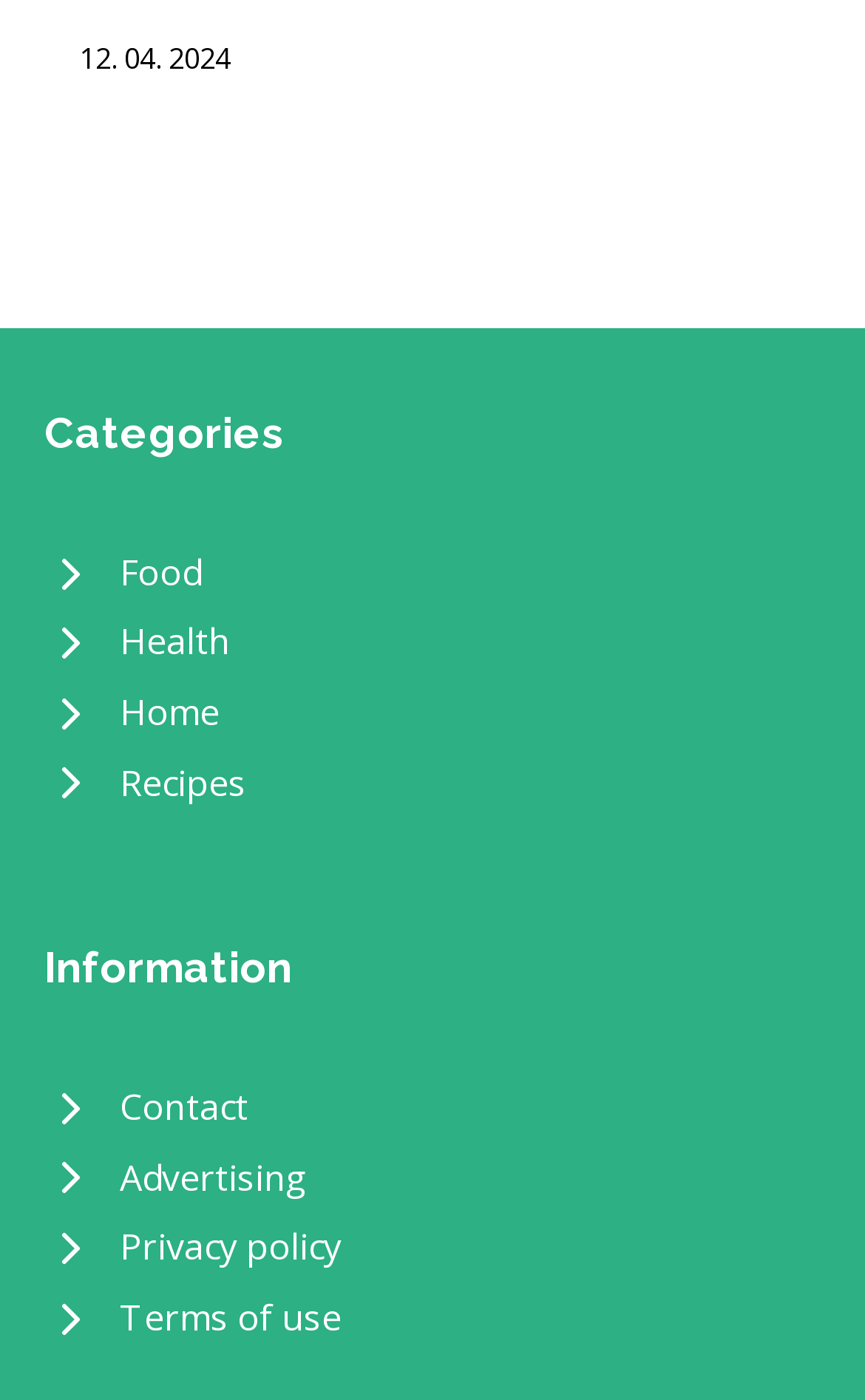What is the last information link?
Use the screenshot to answer the question with a single word or phrase.

Terms of use